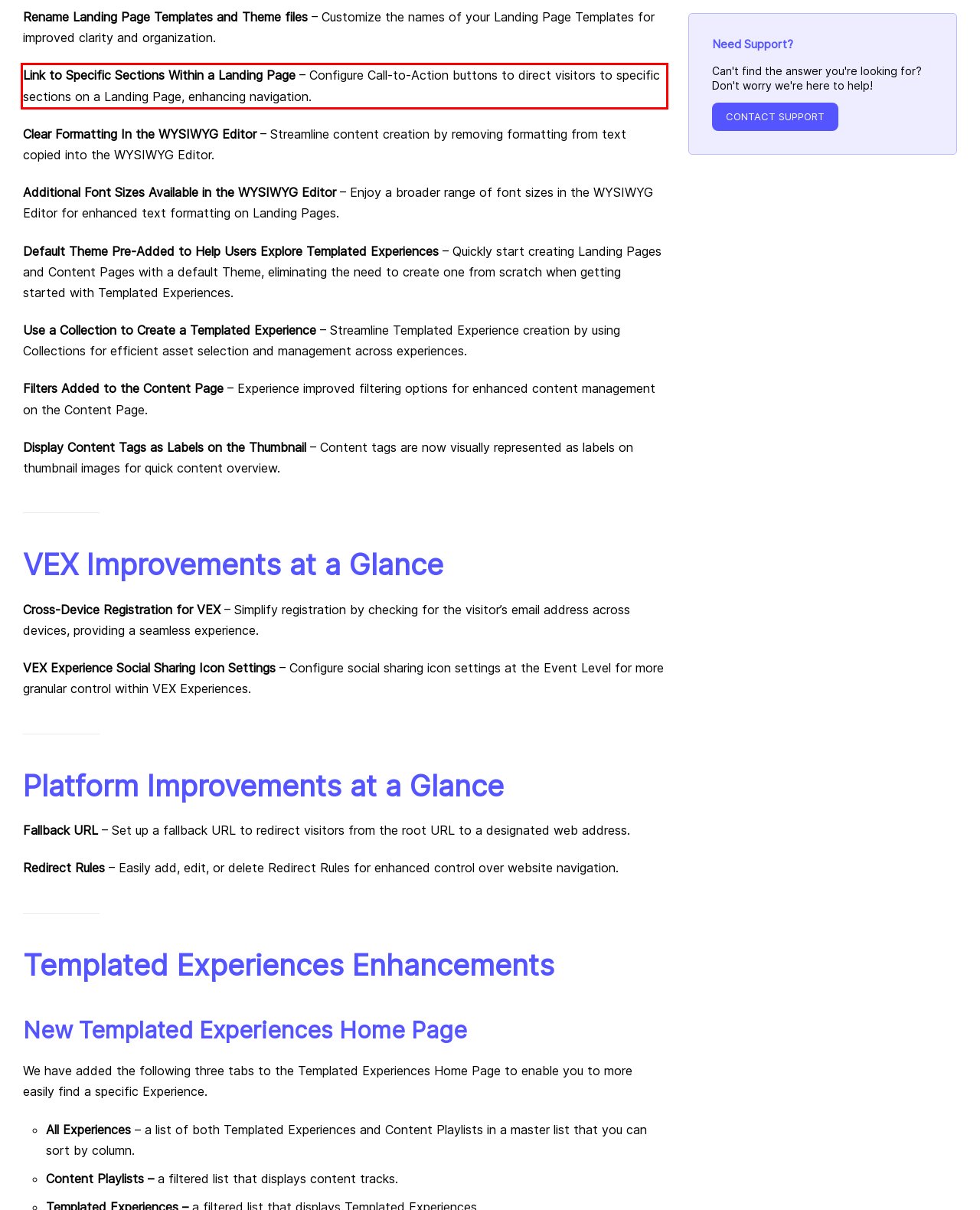You have a webpage screenshot with a red rectangle surrounding a UI element. Extract the text content from within this red bounding box.

Link to Specific Sections Within a Landing Page – Configure Call-to-Action buttons to direct visitors to specific sections on a Landing Page, enhancing navigation.